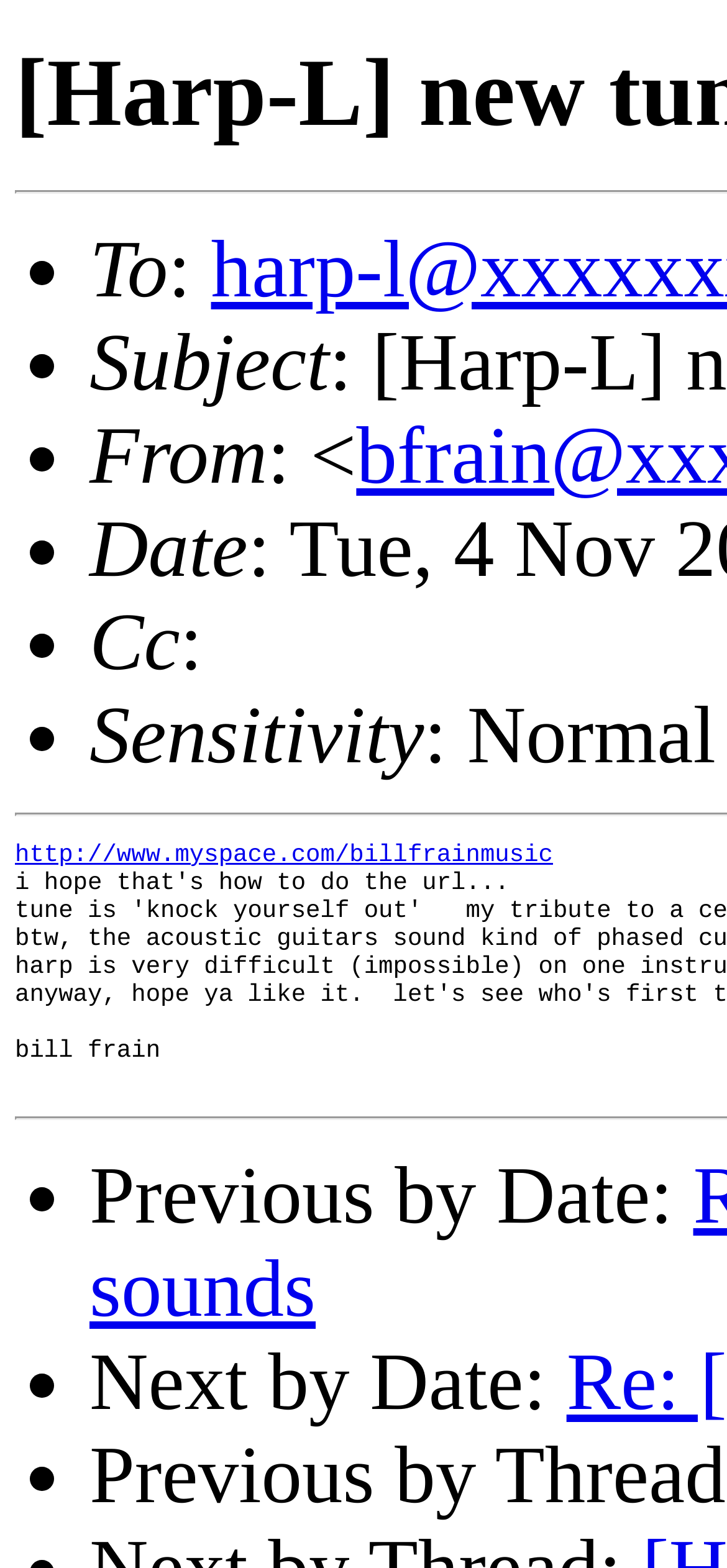What is the sender's email address?
Based on the screenshot, give a detailed explanation to answer the question.

I looked at the webpage and found the 'From' field, but it only shows a colon and an opening angle bracket, indicating that the sender's email address is not provided.